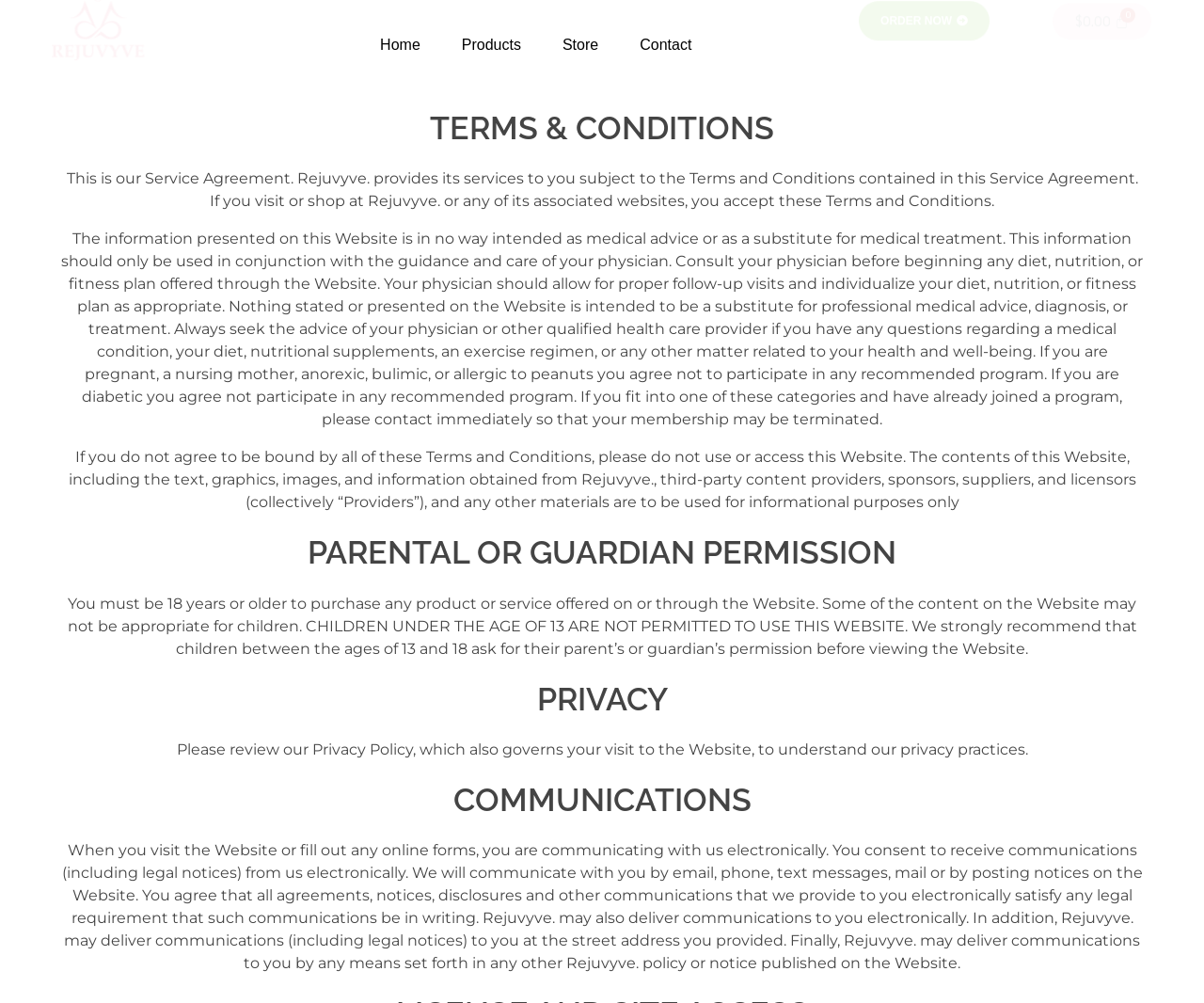What should you do if you have a medical condition?
Based on the content of the image, thoroughly explain and answer the question.

I determined the answer by reading the static text 'Always seek the advice of your physician or other qualified health care provider if you have any questions regarding a medical condition...' which advises users to consult their physician if they have a medical condition.